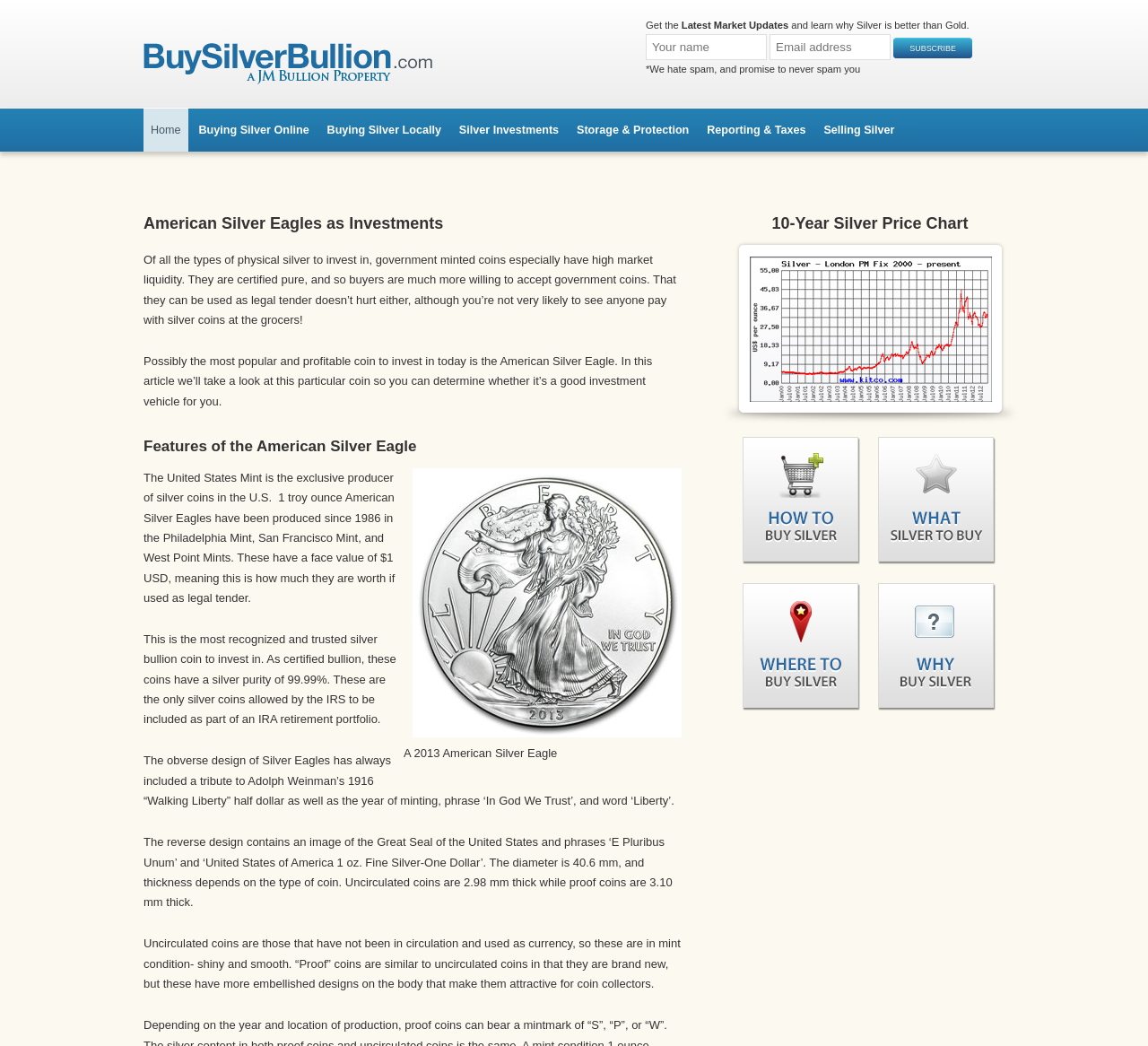Reply to the question below using a single word or brief phrase:
What is the diameter of American Silver Eagles?

40.6 mm